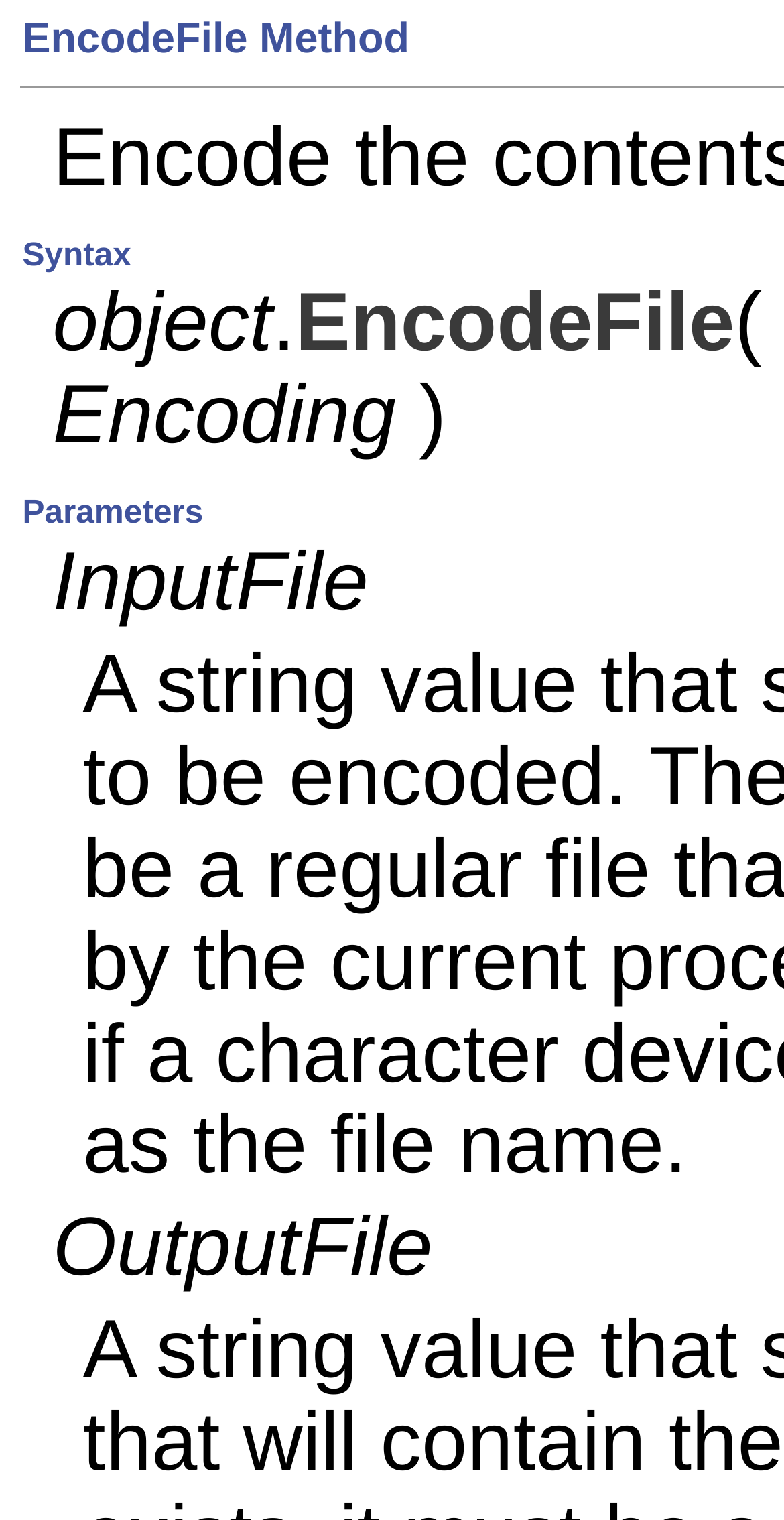Answer the question below in one word or phrase:
What are the two file types involved in the encoding process?

InputFile and OutputFile